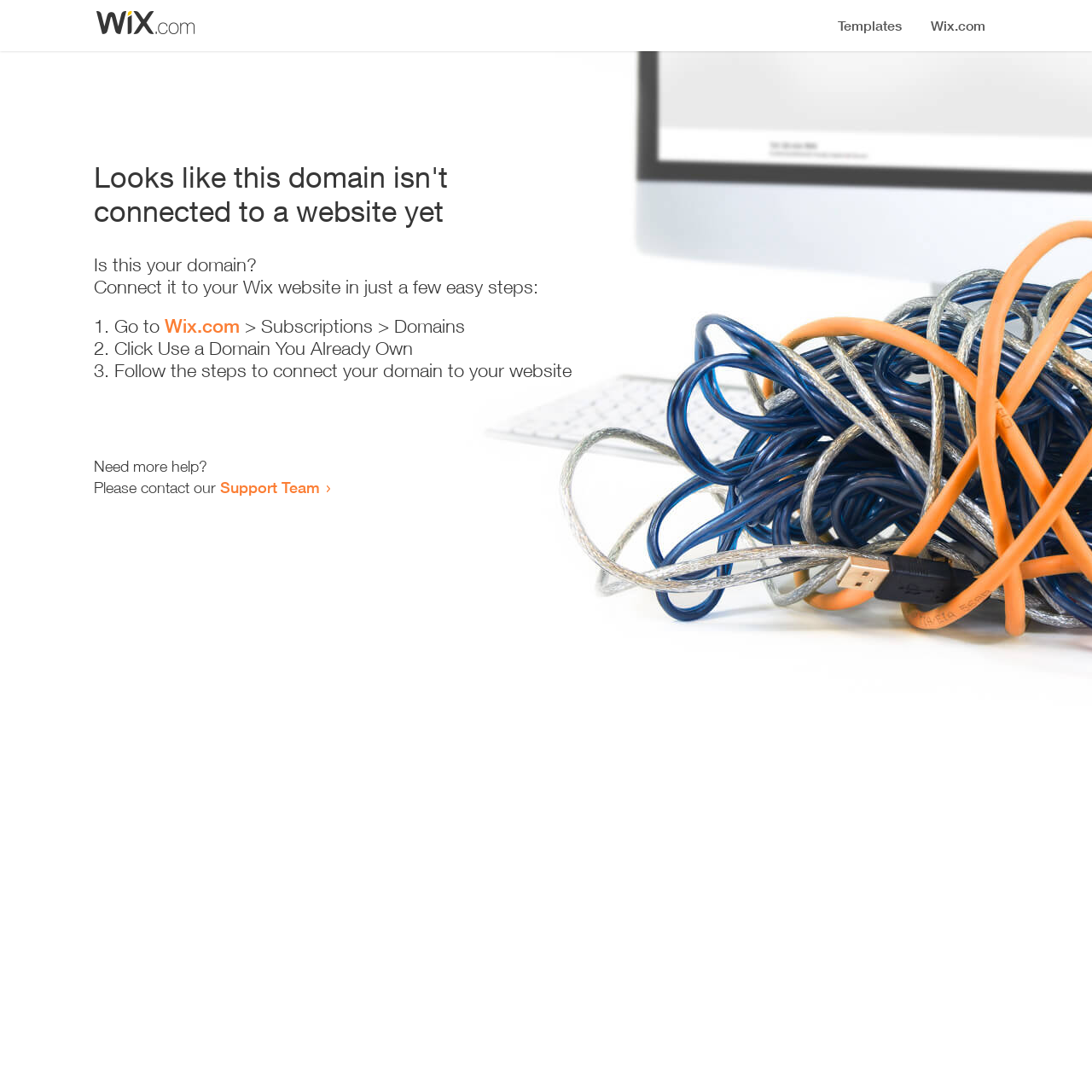Please provide the bounding box coordinate of the region that matches the element description: MemberDirectory >. Coordinates should be in the format (top-left x, top-left y, bottom-right x, bottom-right y) and all values should be between 0 and 1.

None